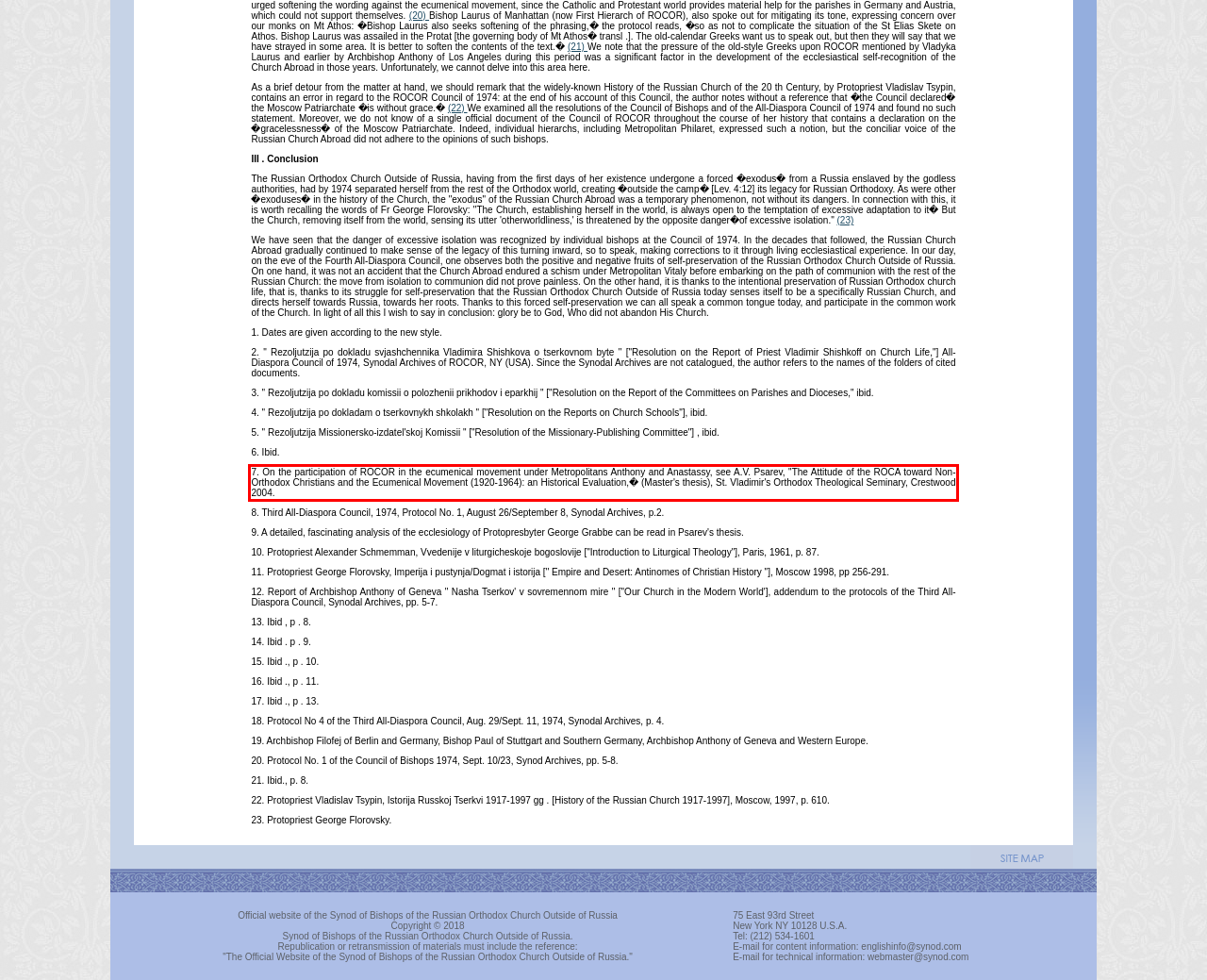Identify the text within the red bounding box on the webpage screenshot and generate the extracted text content.

7. On the participation of ROCOR in the ecumenical movement under Metropolitans Anthony and Anastassy, see A.V. Psarev, "The Attitude of the ROCA toward Non-Orthodox Christians and the Ecumenical Movement (1920-1964): an Historical Evaluation,� (Master's thesis), St. Vladimir's Orthodox Theological Seminary, Crestwood 2004.